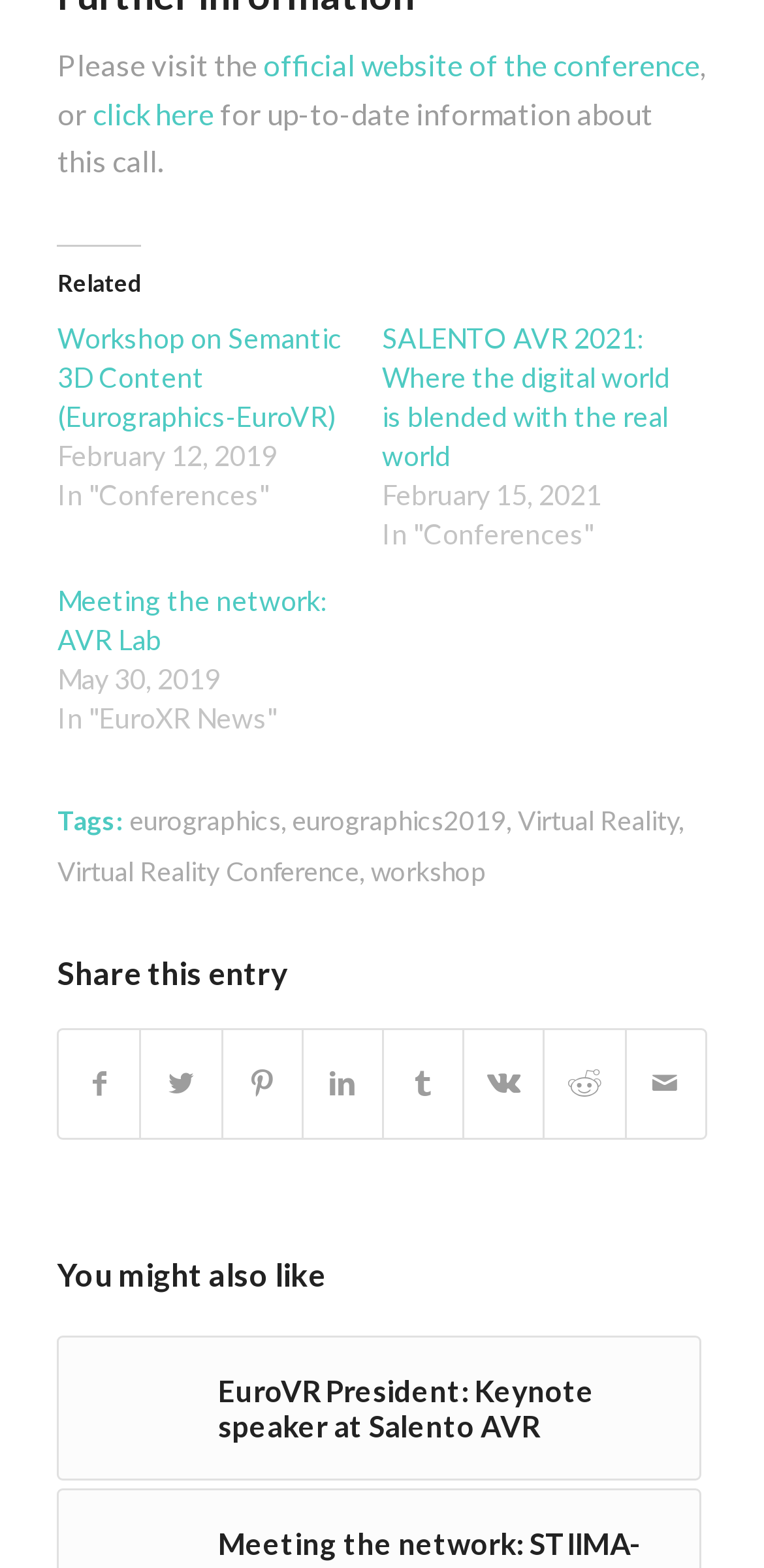Extract the bounding box coordinates for the HTML element that matches this description: "eurographics". The coordinates should be four float numbers between 0 and 1, i.e., [left, top, right, bottom].

[0.17, 0.514, 0.367, 0.534]